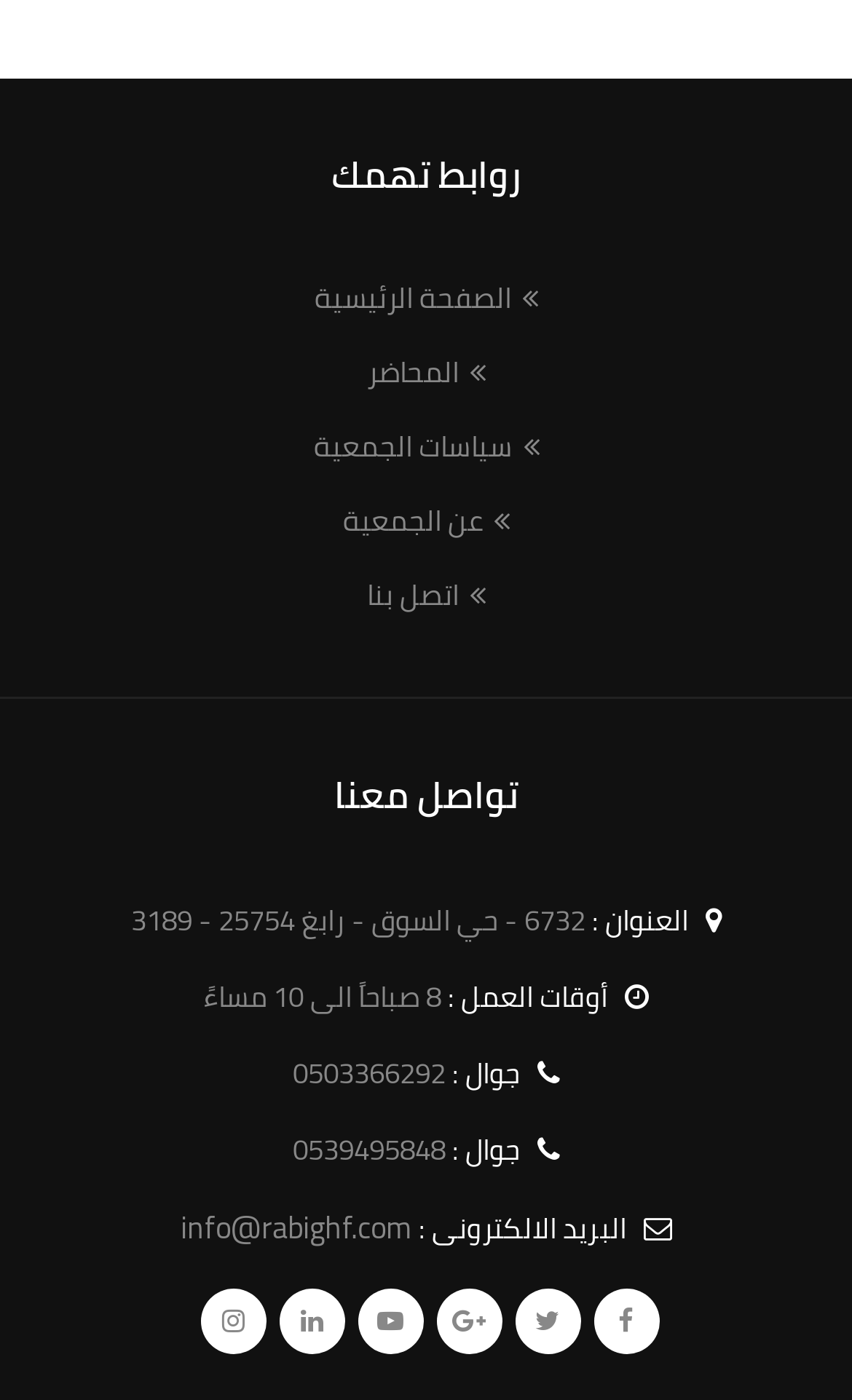Please give a one-word or short phrase response to the following question: 
What is the address of the organization?

6732 - حي السوق - رابغ 25754 - 3189